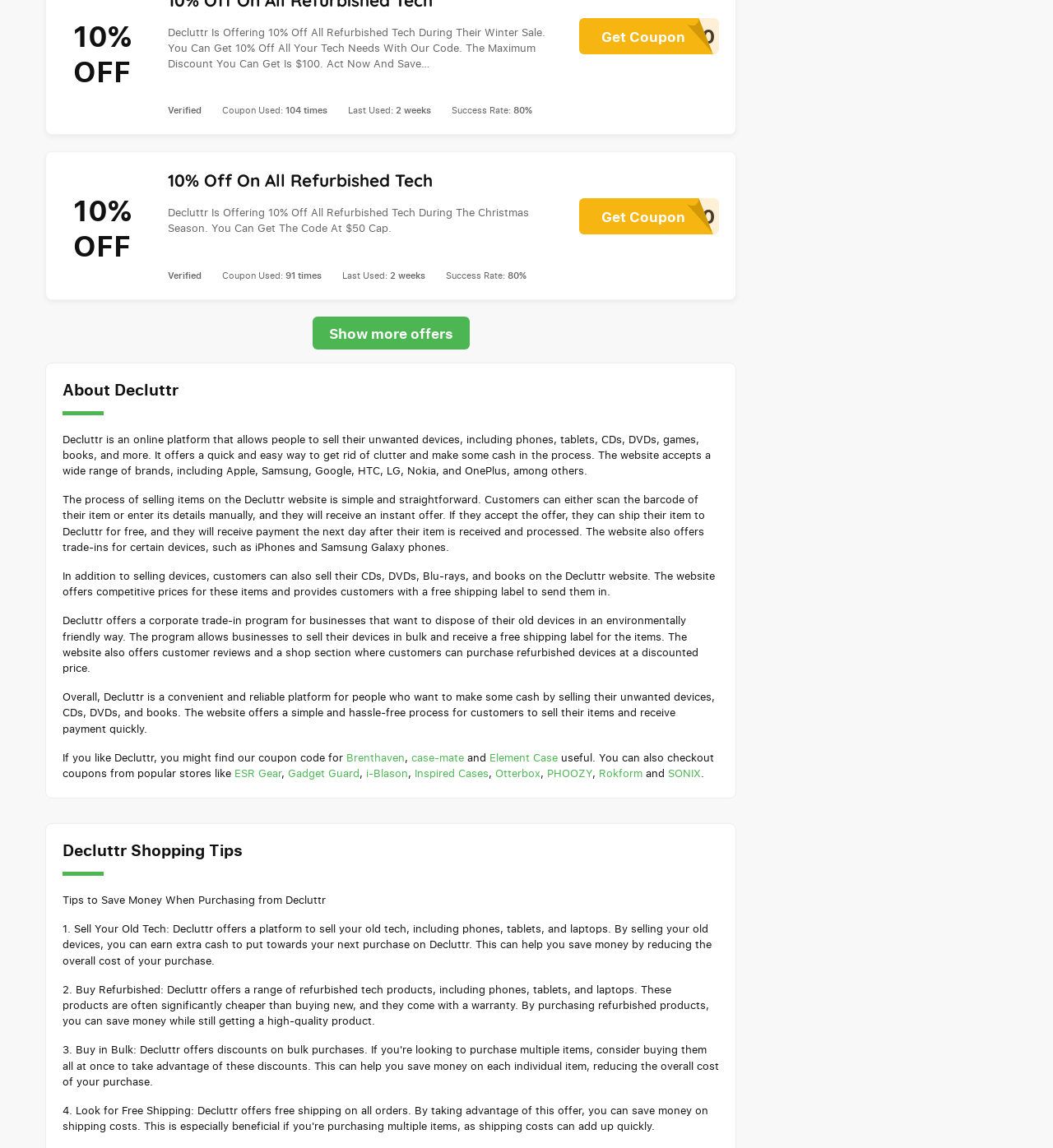Based on the element description: "XMAS10Get Coupon", identify the UI element and provide its bounding box coordinates. Use four float numbers between 0 and 1, [left, top, right, bottom].

[0.55, 0.173, 0.683, 0.204]